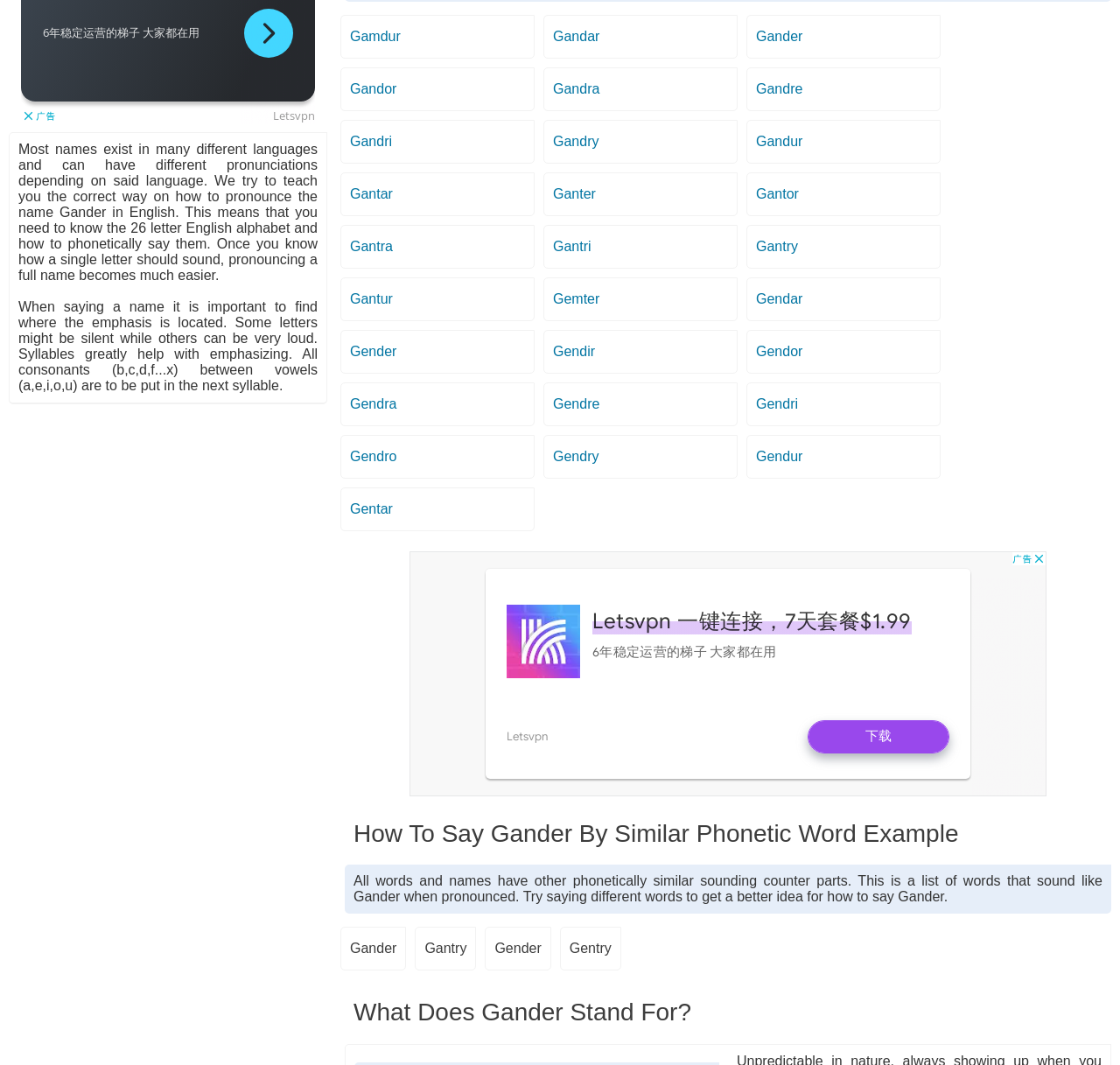Determine the bounding box coordinates for the HTML element described here: "aria-label="Advertisement" name="aswift_1" title="Advertisement"".

[0.366, 0.517, 0.934, 0.747]